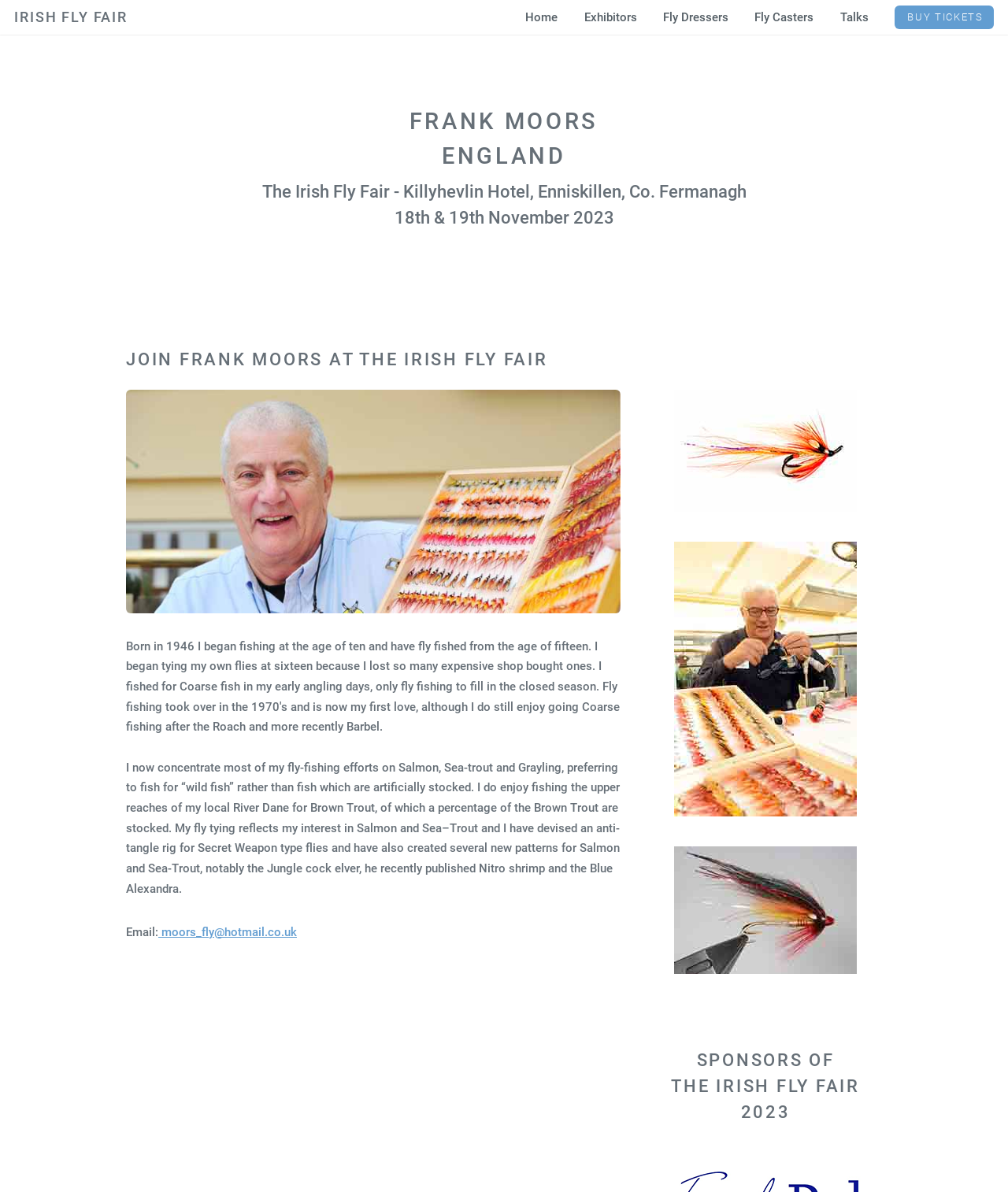How can you contact Frank Moors?
Please use the image to provide an in-depth answer to the question.

I found Frank Moors' contact information by analyzing the content of the webpage, where I found a section that says 'Email:' followed by his email address 'moors_fly@hotmail.co.uk'.